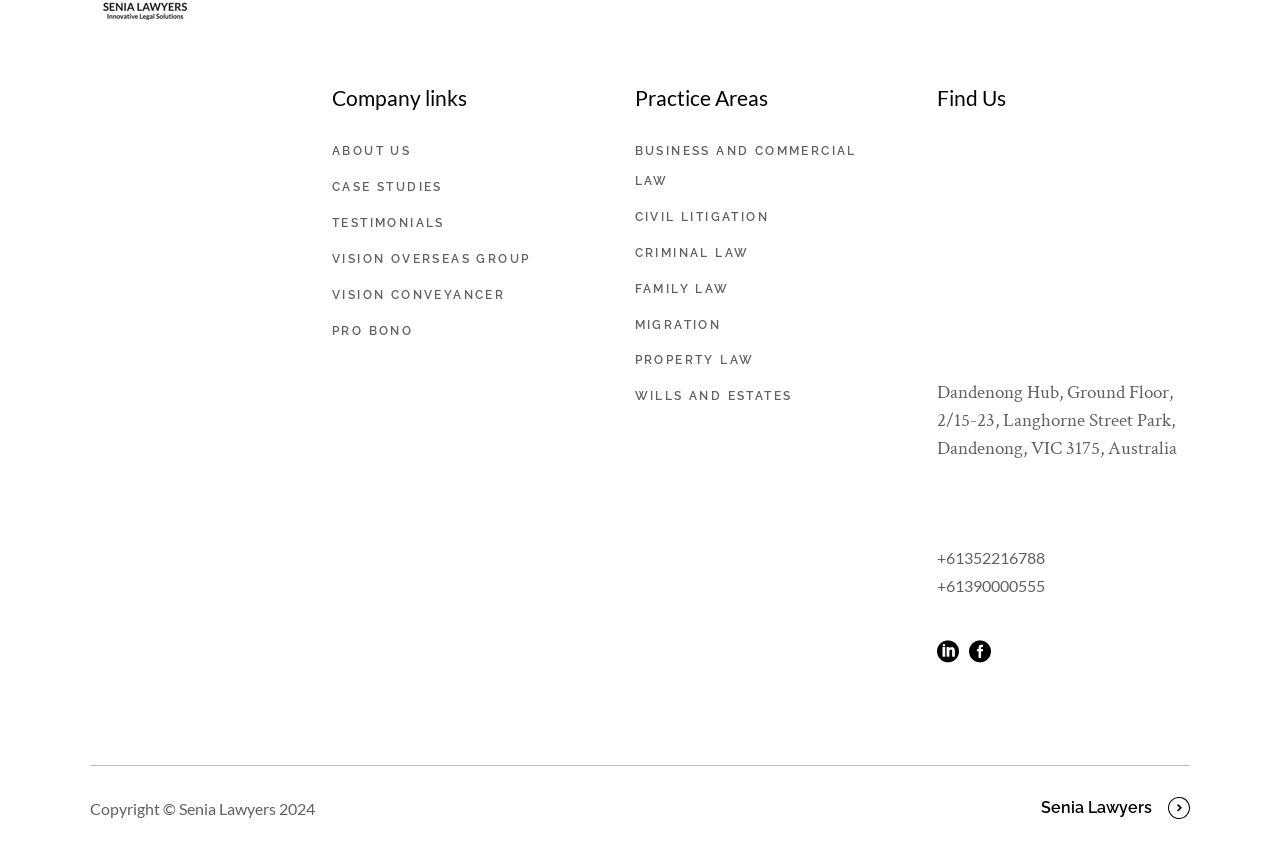Kindly determine the bounding box coordinates of the area that needs to be clicked to fulfill this instruction: "Call +61352216788".

[0.732, 0.643, 0.817, 0.665]